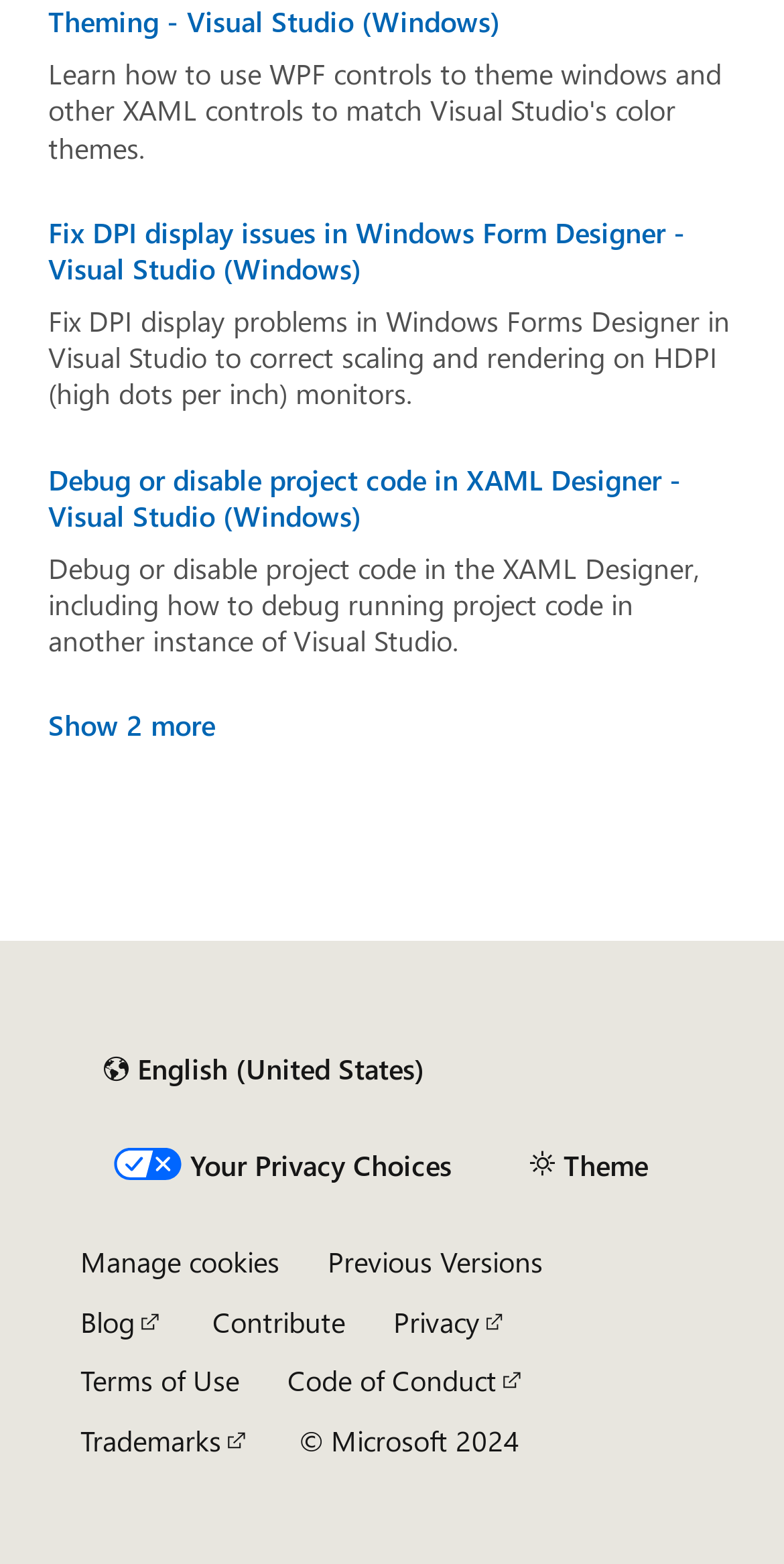What is the language currently set to?
Can you provide an in-depth and detailed response to the question?

The link 'Content language selector. Currently set to English (United States).' indicates that the language currently set to is English (United States).